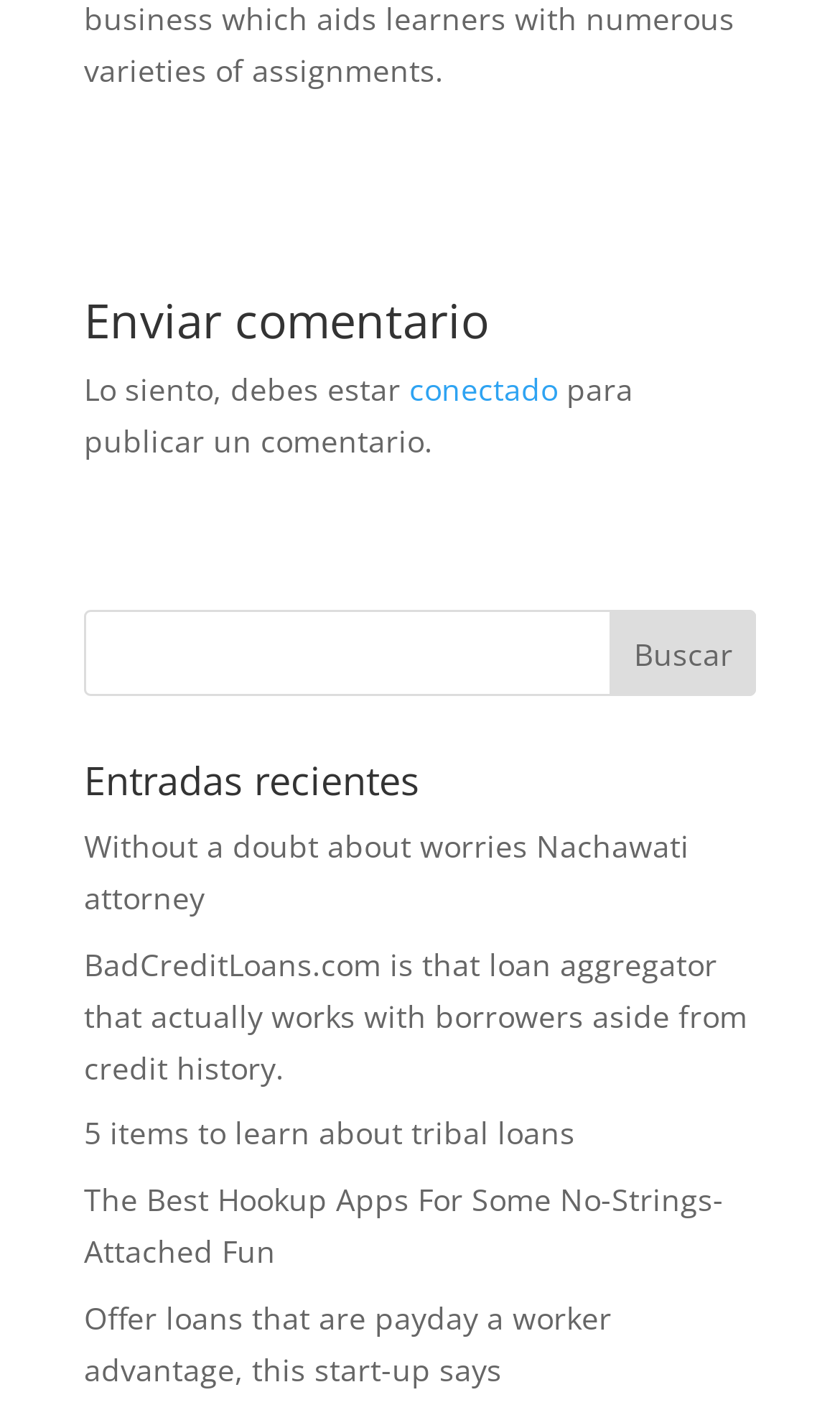Pinpoint the bounding box coordinates of the element to be clicked to execute the instruction: "View 'BadCreditLoans.com is that loan aggregator that actually works with borrowers aside from credit history.'".

[0.1, 0.661, 0.89, 0.762]